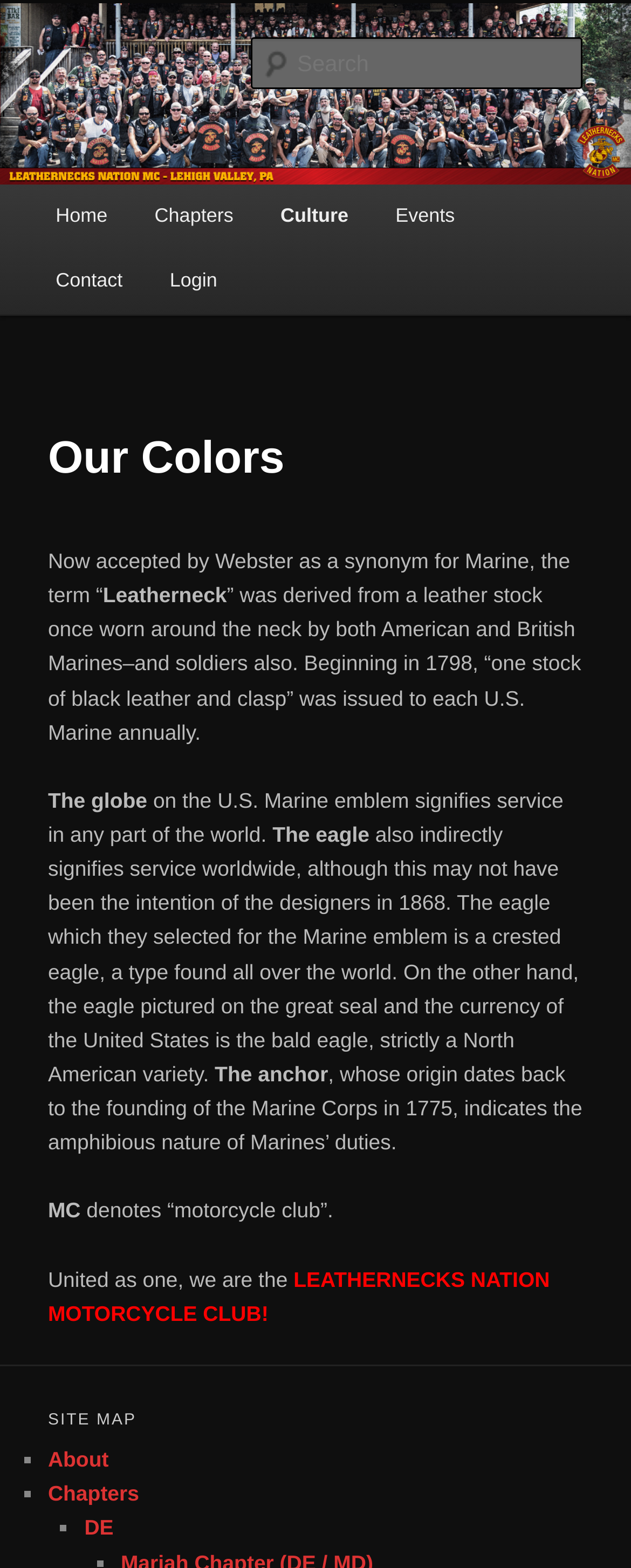What is the name of the motorcycle club?
Provide a detailed and extensive answer to the question.

The name of the motorcycle club can be found in the heading element 'Leathernecks Nation MC' which is located at the top of the webpage, and also in the image element 'Leathernecks Nation MC' which is below the heading.